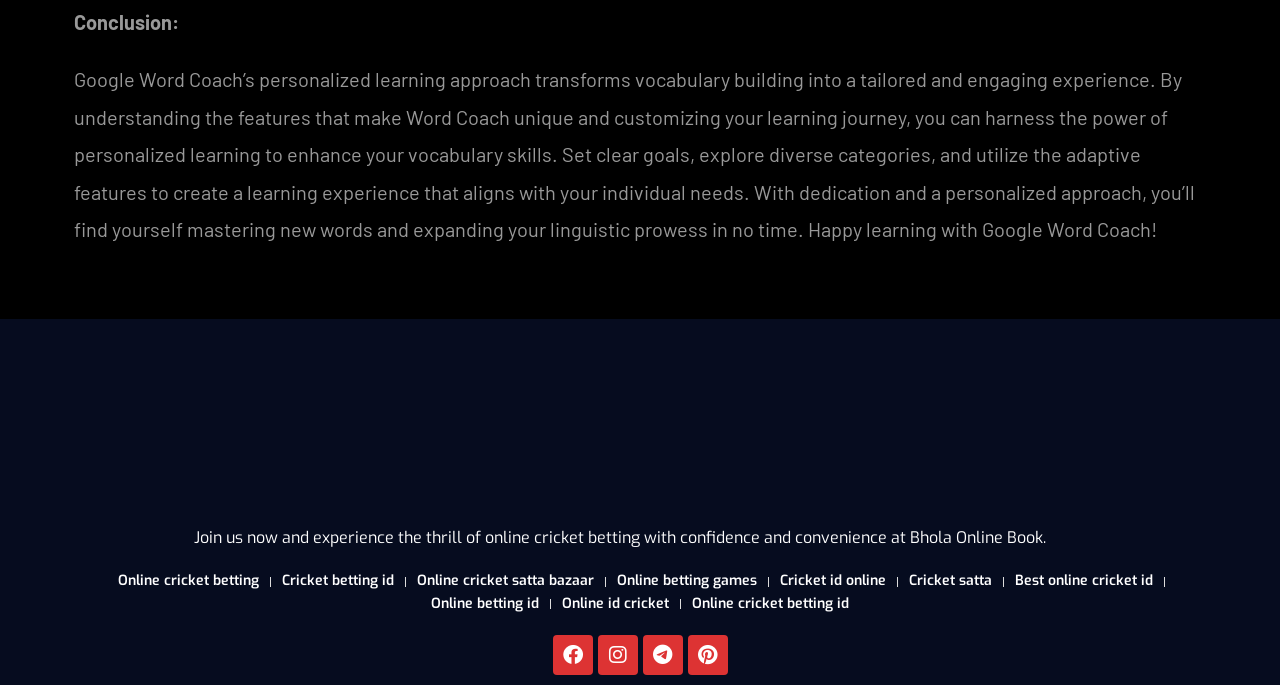Look at the image and answer the question in detail:
What is the main topic of the webpage?

The webpage appears to be promoting an online cricket betting platform, Bhola Online Book, with various text elements and links related to cricket betting, such as 'Online cricket betting', 'Cricket betting id', and 'Best online cricket id'.